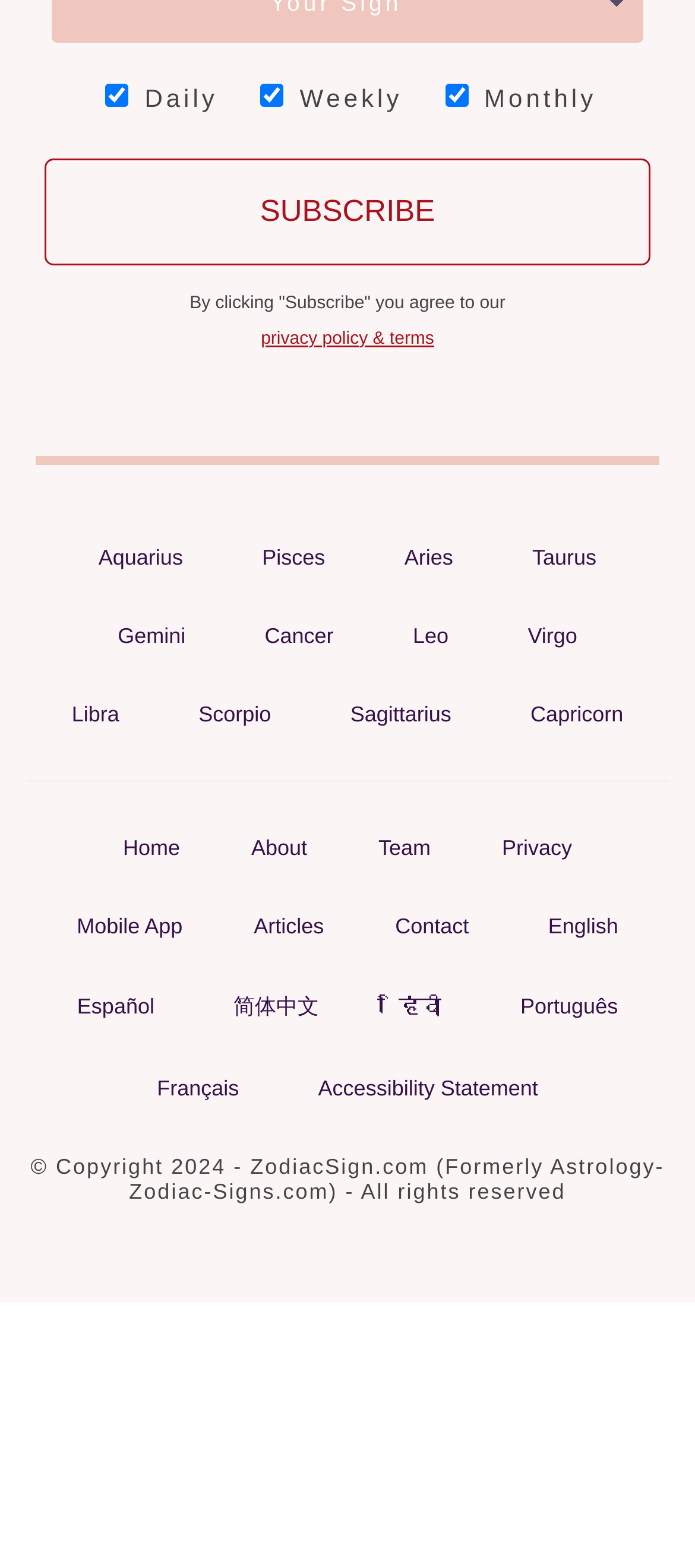Please determine the bounding box coordinates of the element's region to click for the following instruction: "Switch to English language".

[0.763, 0.577, 0.915, 0.604]